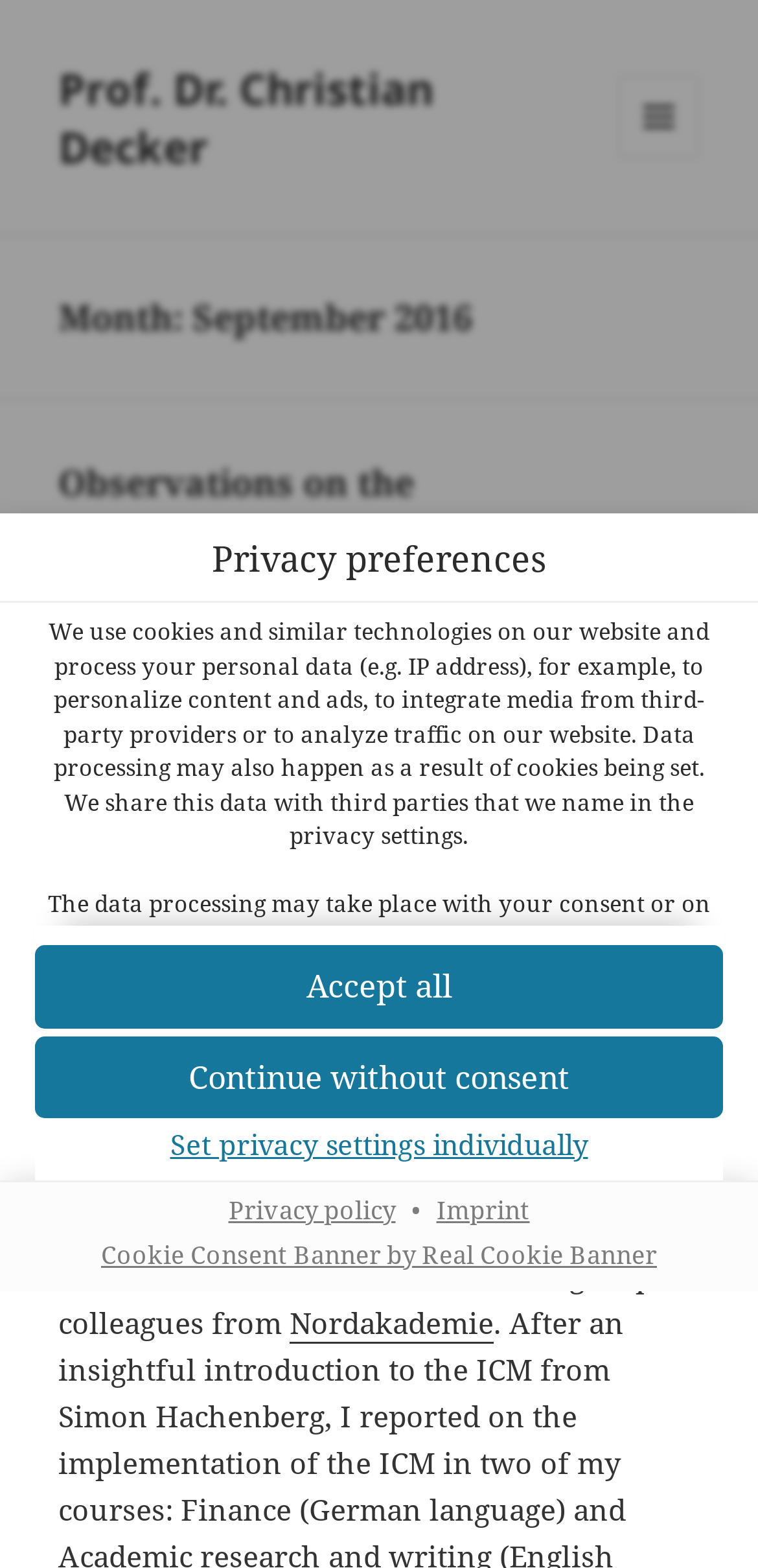Based on the element description No Comments, identify the bounding box of the UI element in the given webpage screenshot. The coordinates should be in the format (top-left x, top-left y, bottom-right x, bottom-right y) and must be between 0 and 1.

None